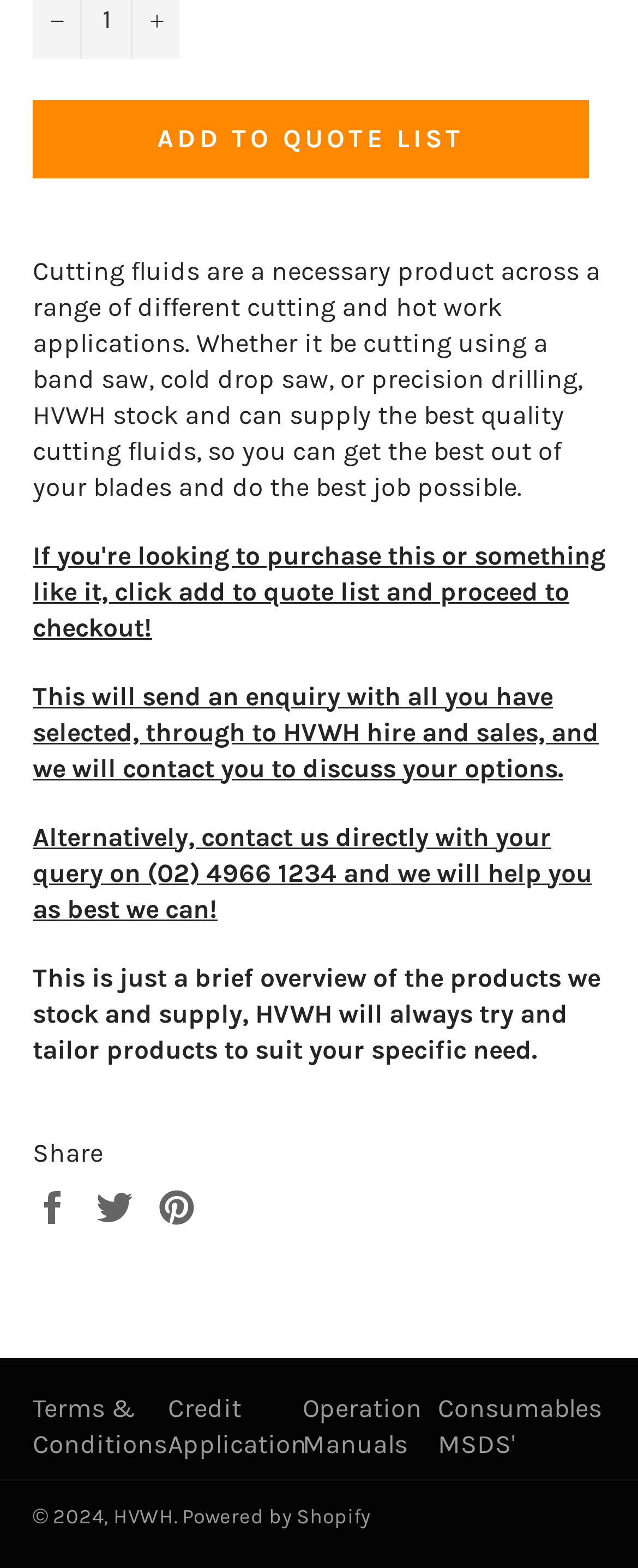Find the coordinates for the bounding box of the element with this description: "HVWH".

[0.178, 0.959, 0.273, 0.974]